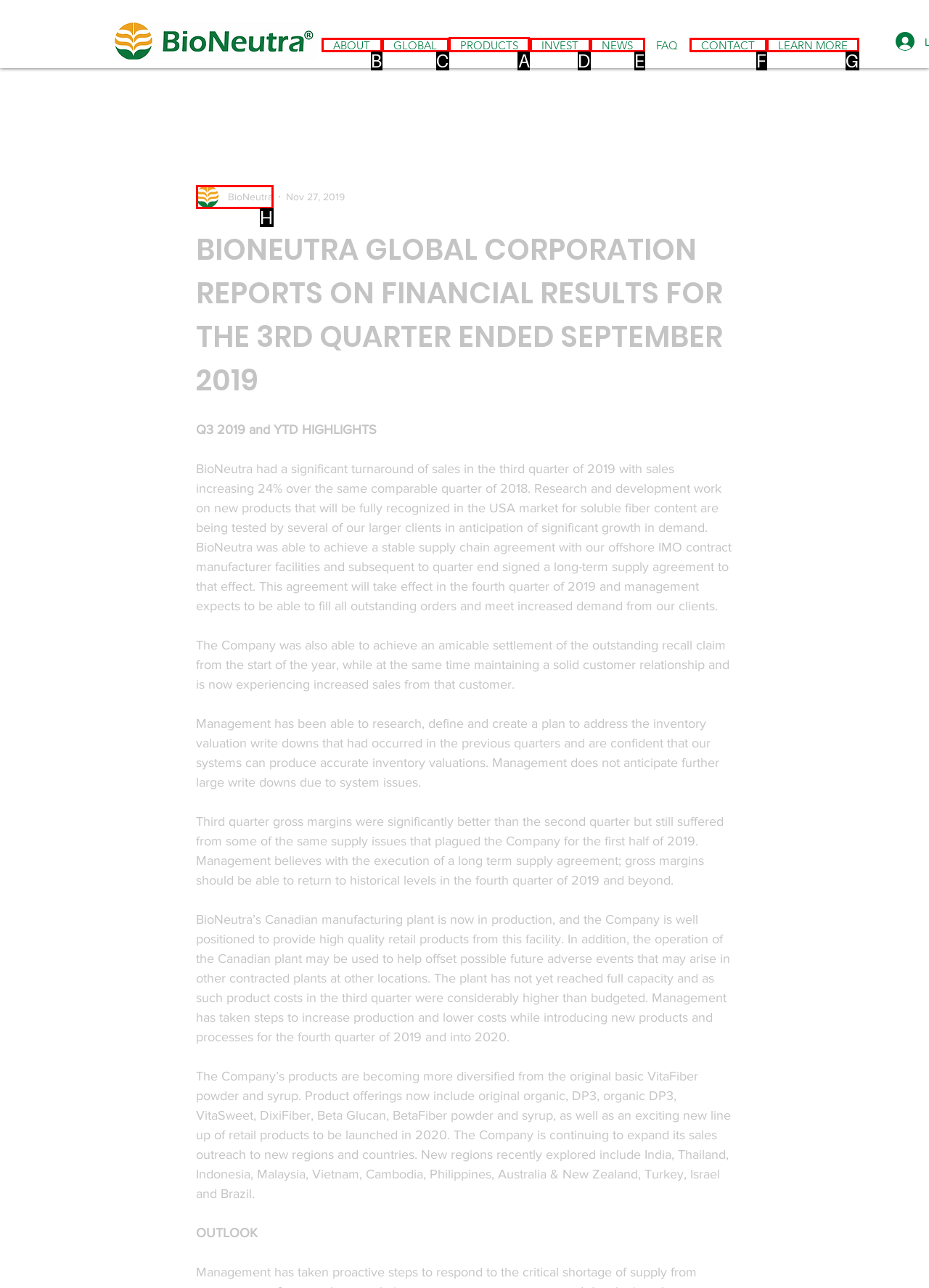Identify the HTML element that should be clicked to accomplish the task: Click the PRODUCTS link
Provide the option's letter from the given choices.

A